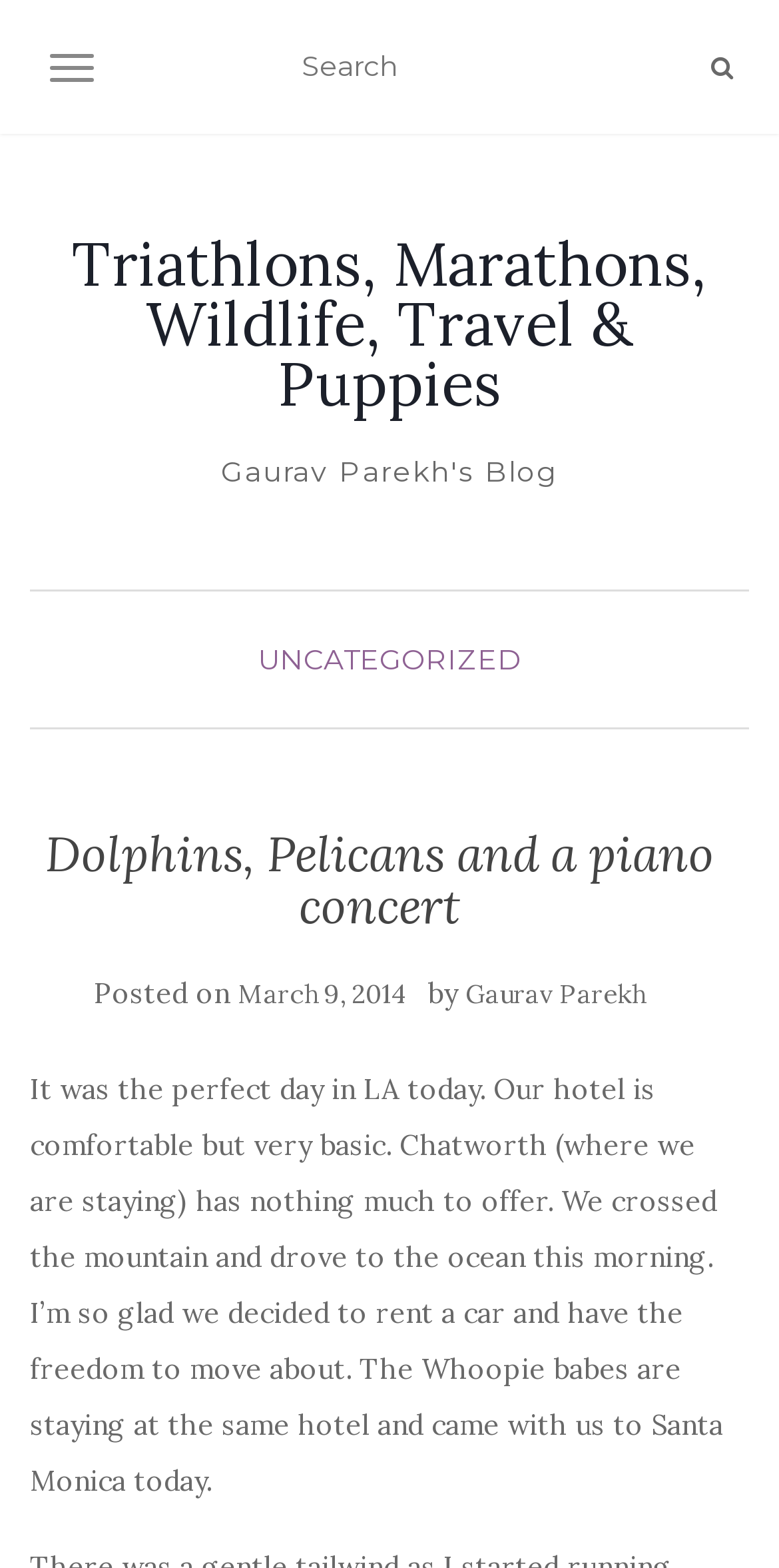Identify and provide the text of the main header on the webpage.

Dolphins, Pelicans and a piano concert